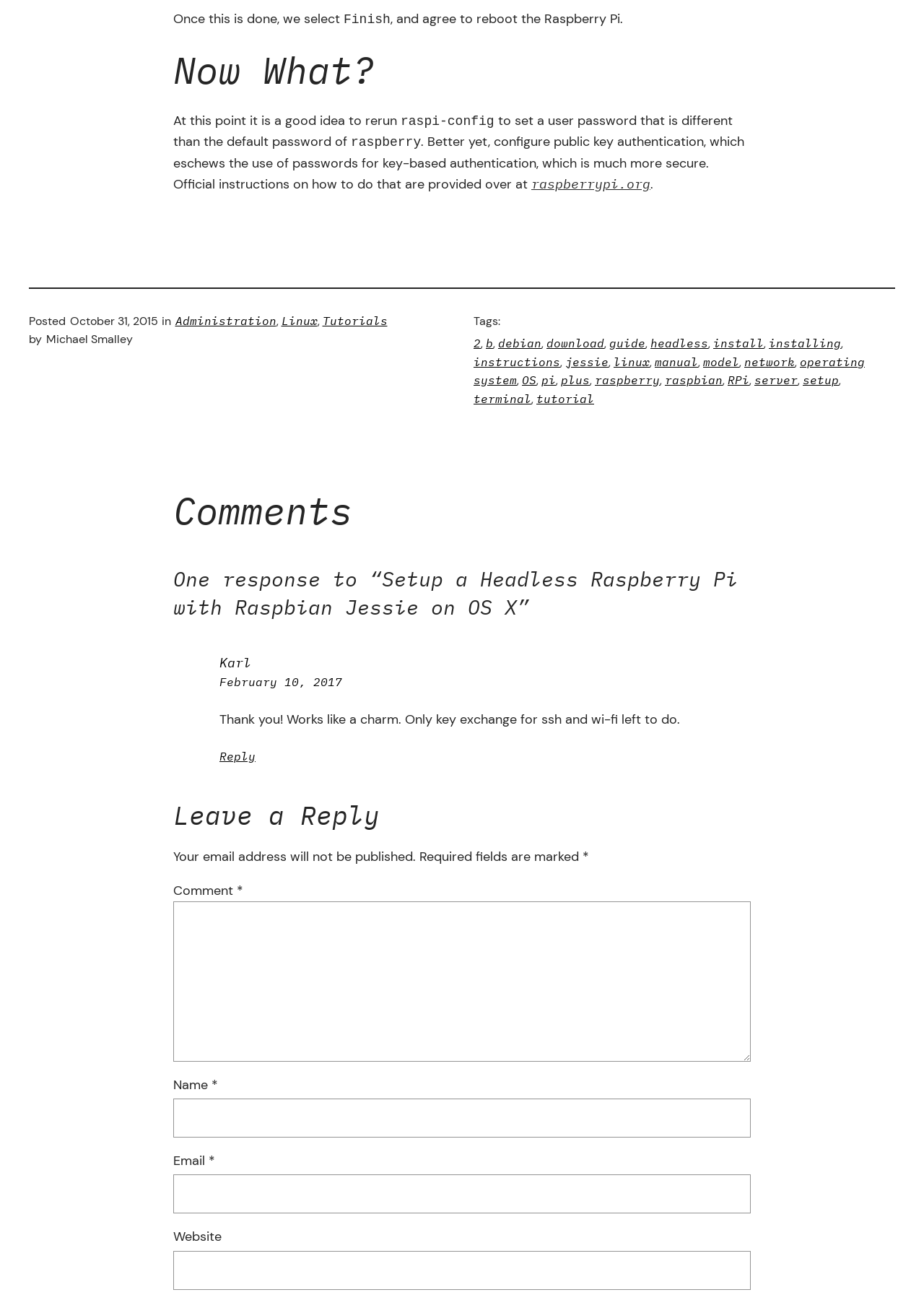What is the recommended way of authentication?
Answer the question in a detailed and comprehensive manner.

The text suggests that instead of using passwords, it is better to configure public key authentication, which is more secure.